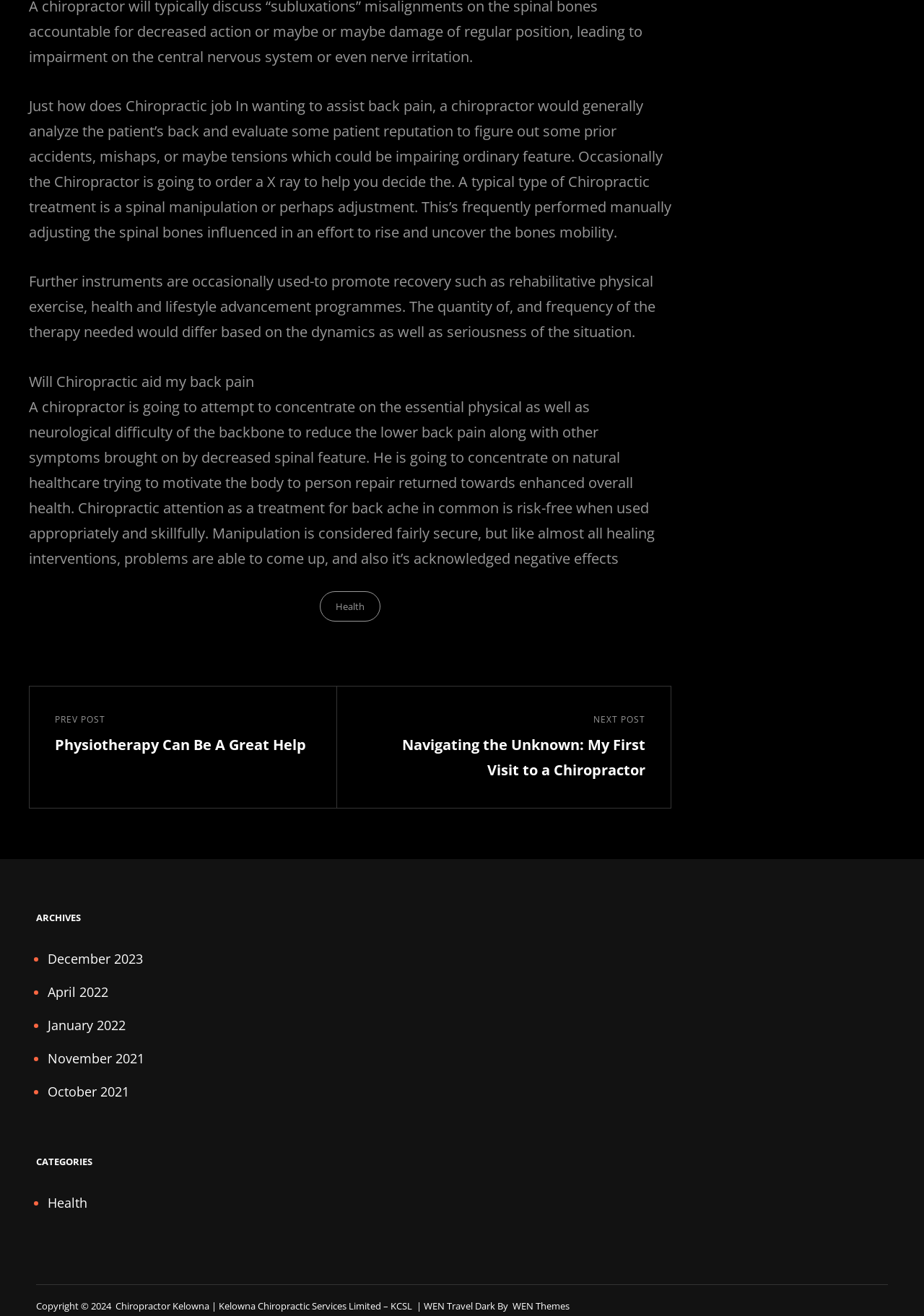Give a one-word or short phrase answer to this question: 
What is the name of the company mentioned in the footer?

Kelowna Chiropractic Services Limited